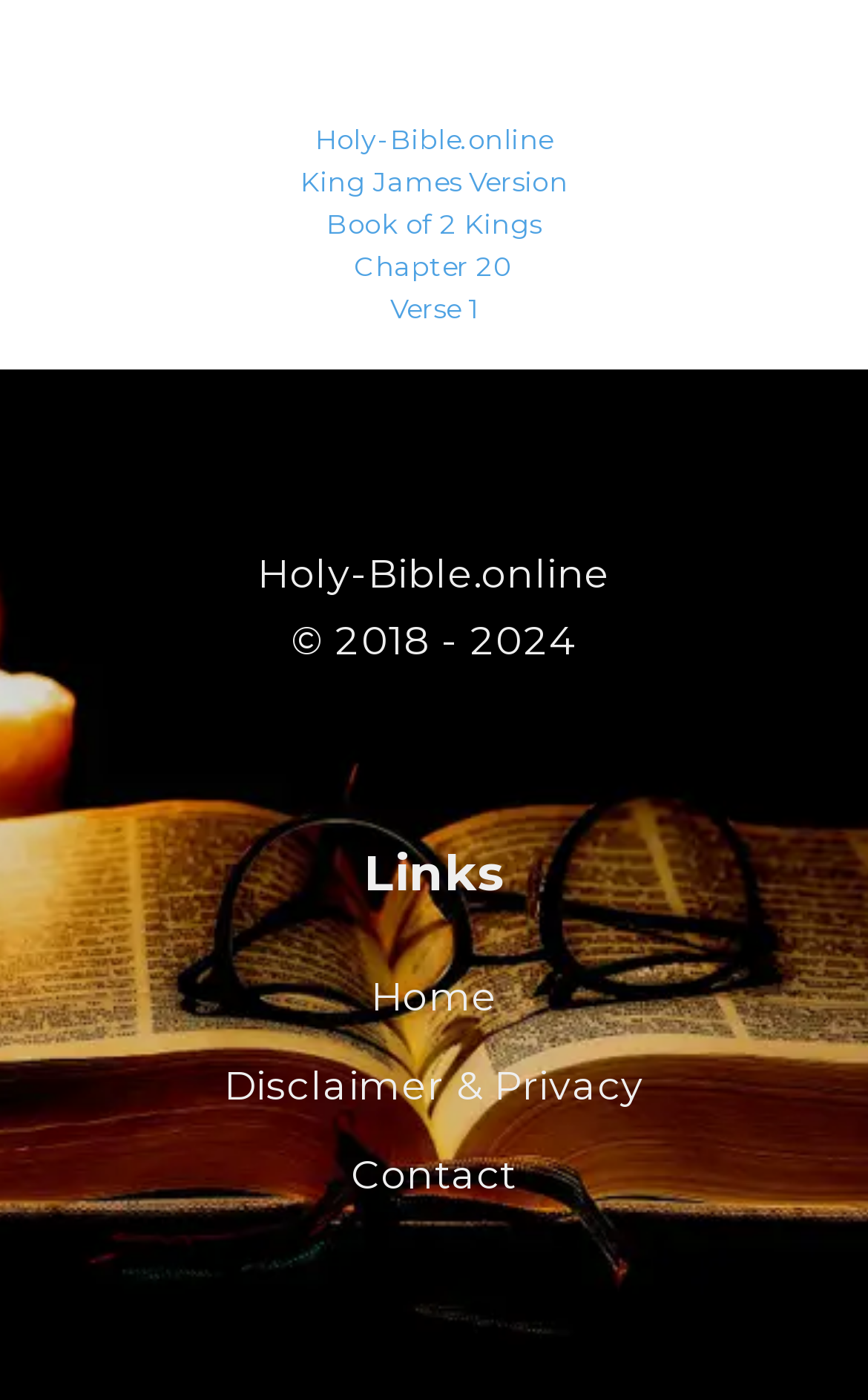What is the current book being displayed?
Analyze the screenshot and provide a detailed answer to the question.

I found the link 'Book of 2 Kings' in the middle of the page, which suggests that the current book being displayed is 2 Kings.